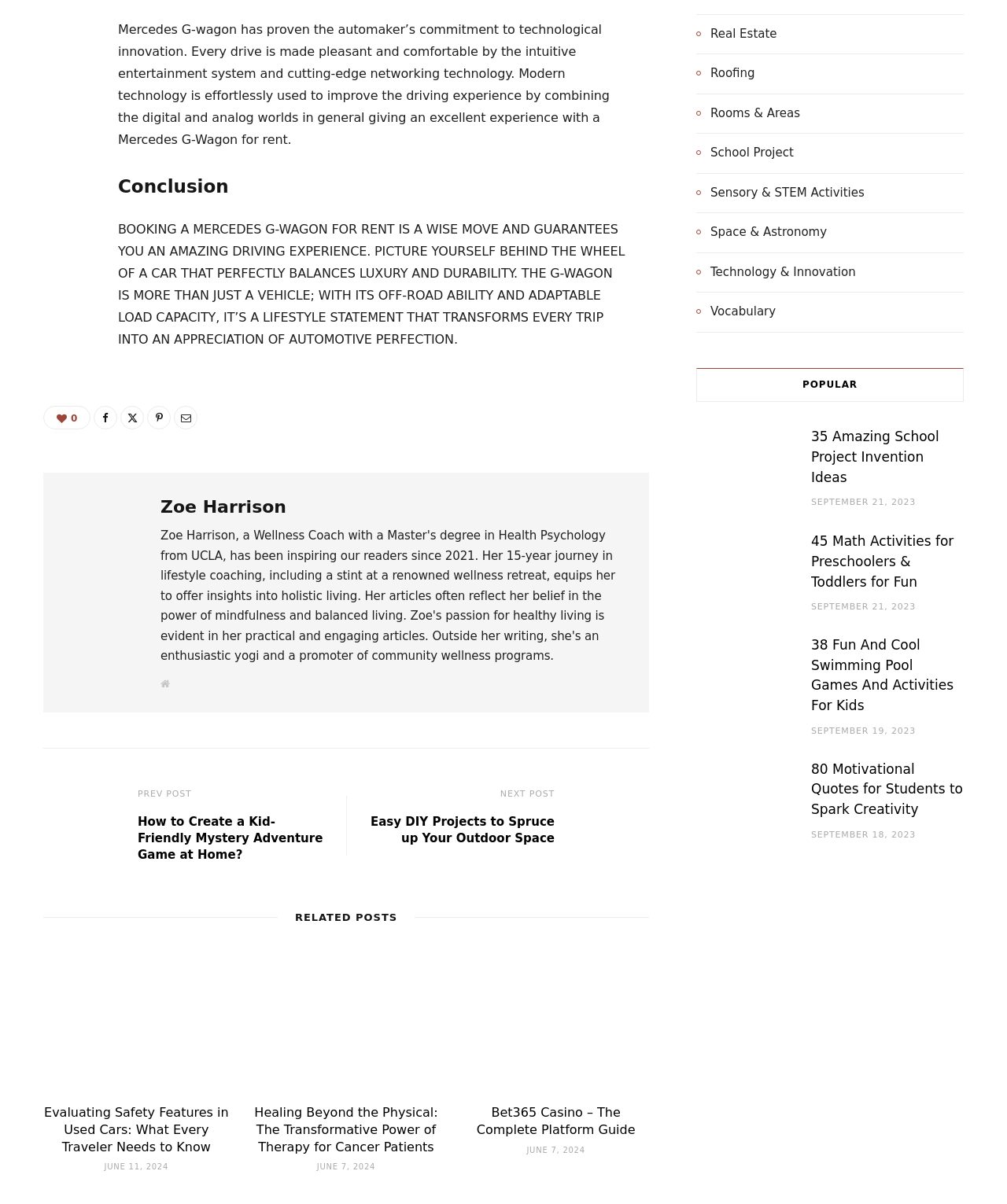Identify the bounding box coordinates of the region that needs to be clicked to carry out this instruction: "Click the 'NEXT POST' button". Provide these coordinates as four float numbers ranging from 0 to 1, i.e., [left, top, right, bottom].

[0.497, 0.655, 0.551, 0.664]